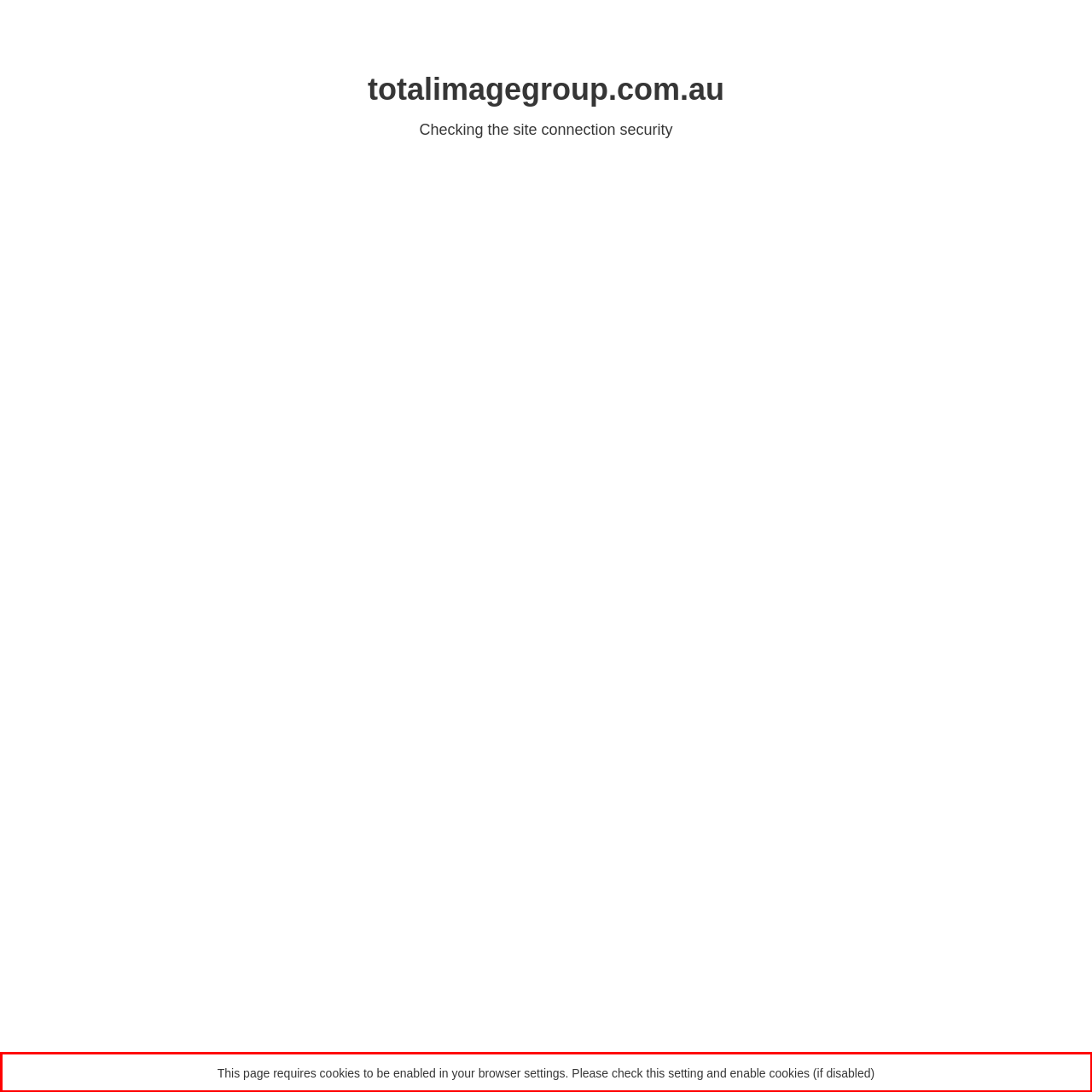Please recognize and transcribe the text located inside the red bounding box in the webpage image.

This page requires cookies to be enabled in your browser settings. Please check this setting and enable cookies (if disabled)